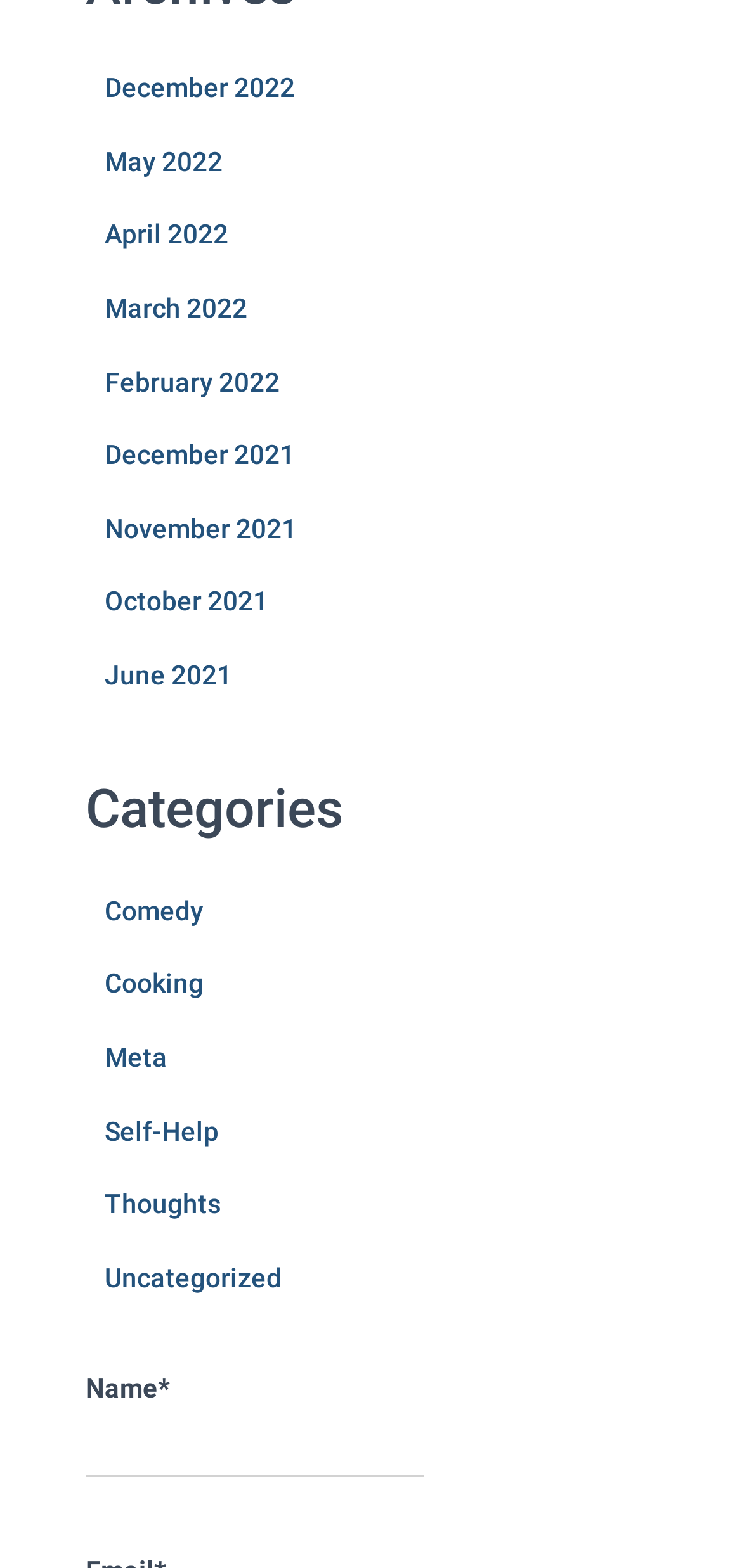What is the position of the 'Categories' heading?
Use the image to answer the question with a single word or phrase.

Below the months